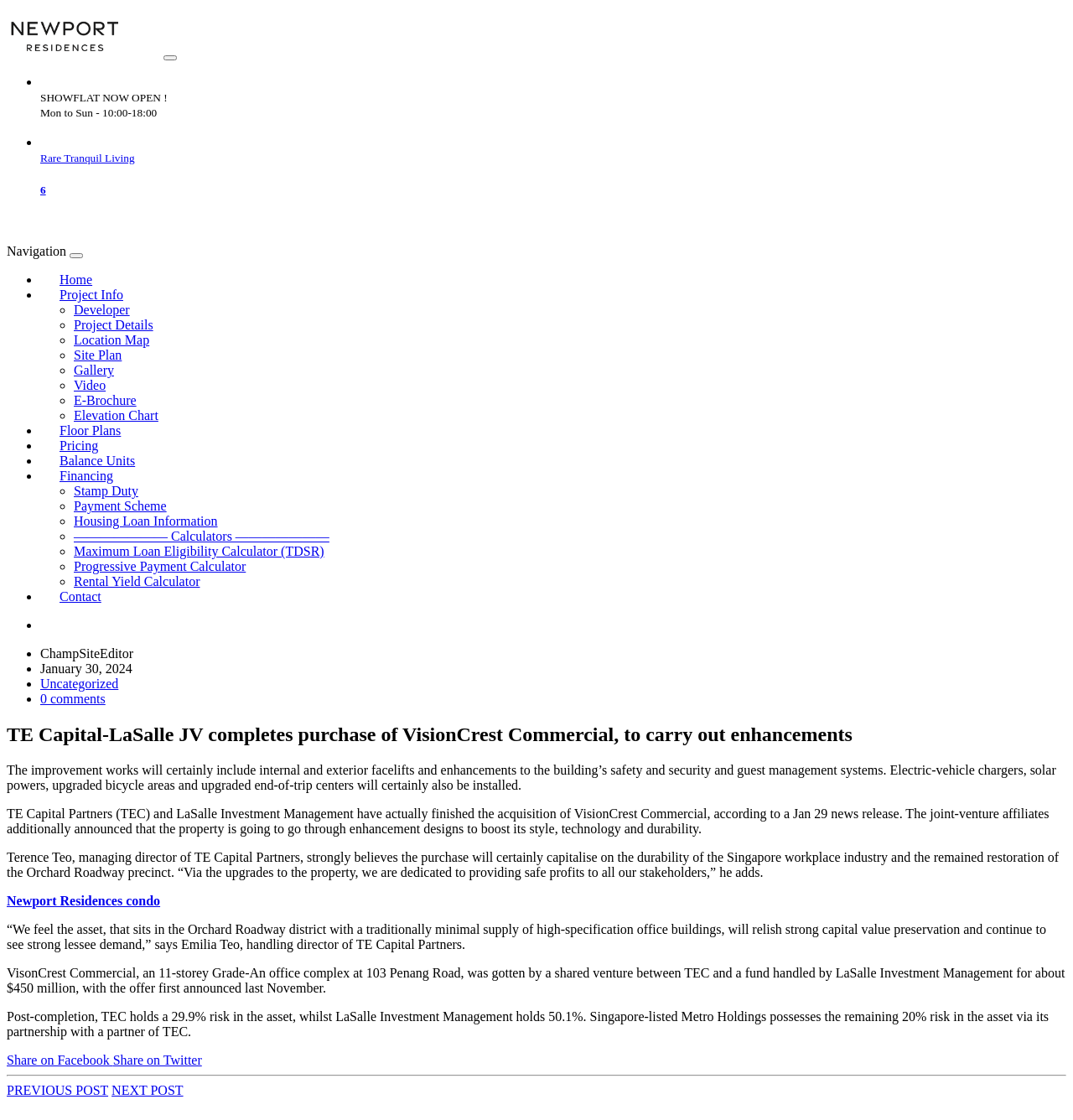What are the operating hours of the showflat?
Please answer using one word or phrase, based on the screenshot.

10:00-18:00